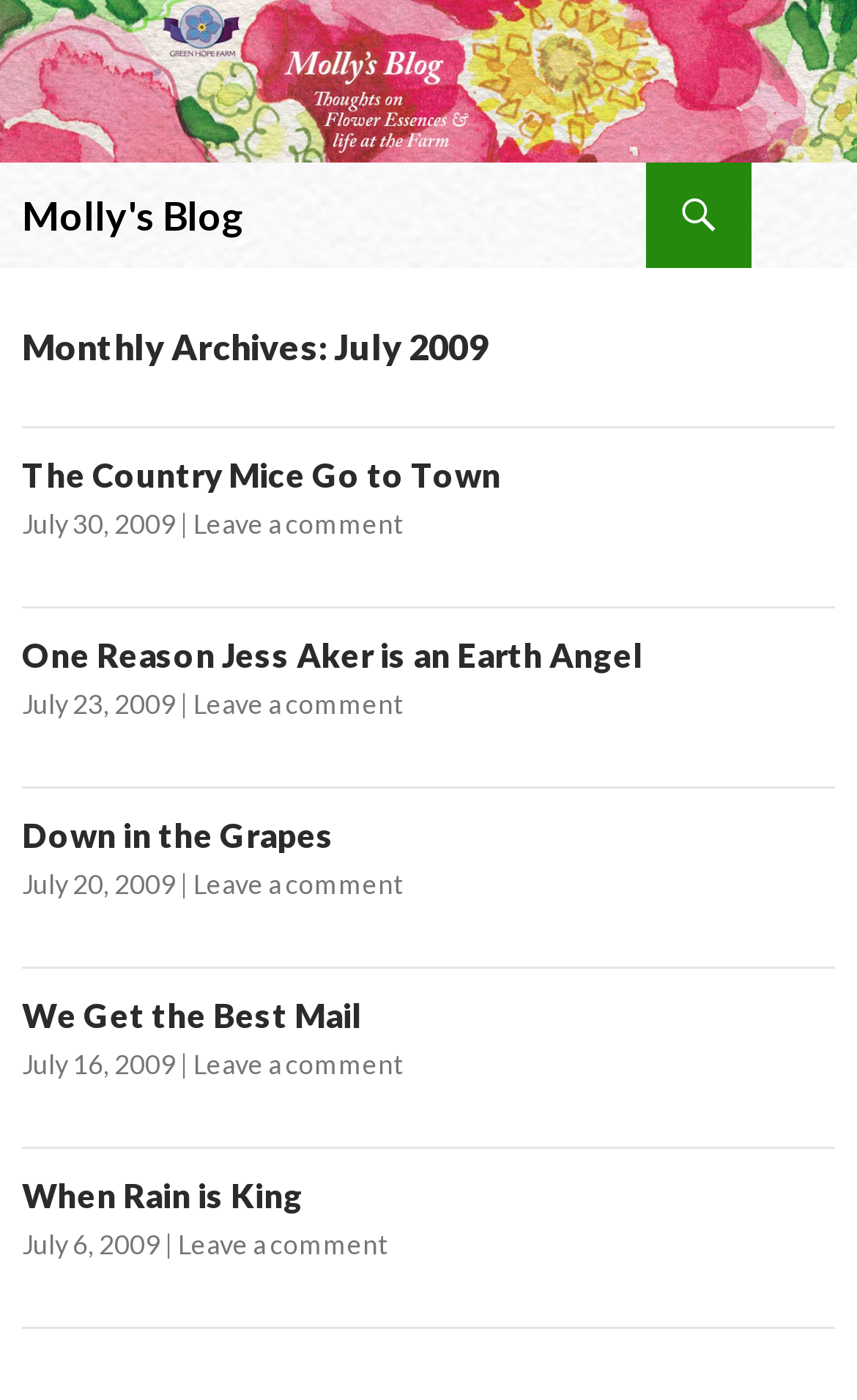Identify the bounding box for the UI element described as: "We Get the Best Mail". Ensure the coordinates are four float numbers between 0 and 1, formatted as [left, top, right, bottom].

[0.026, 0.711, 0.421, 0.739]